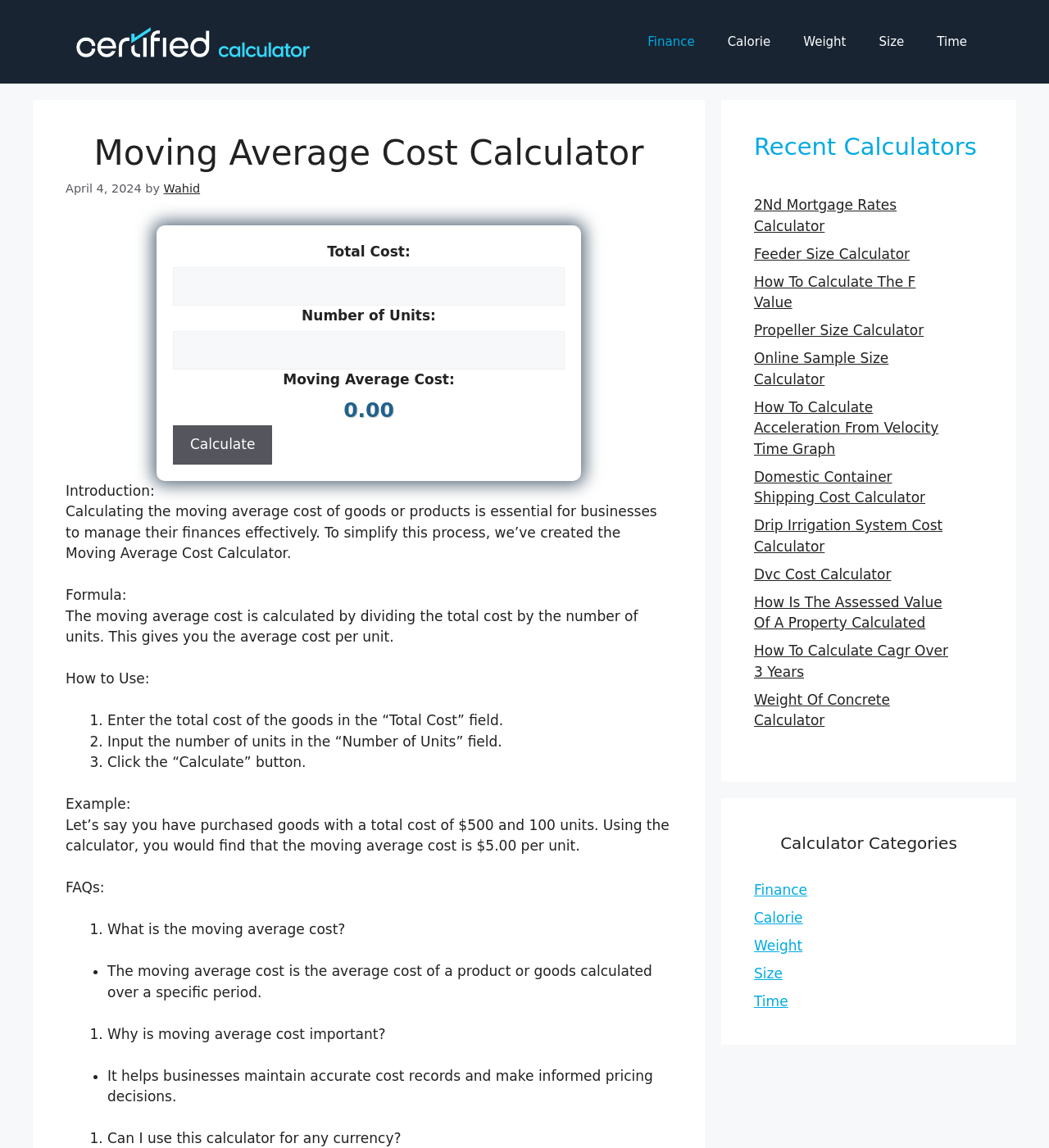Identify the bounding box coordinates of the area that should be clicked in order to complete the given instruction: "Click the Calculate button". The bounding box coordinates should be four float numbers between 0 and 1, i.e., [left, top, right, bottom].

[0.165, 0.371, 0.26, 0.405]